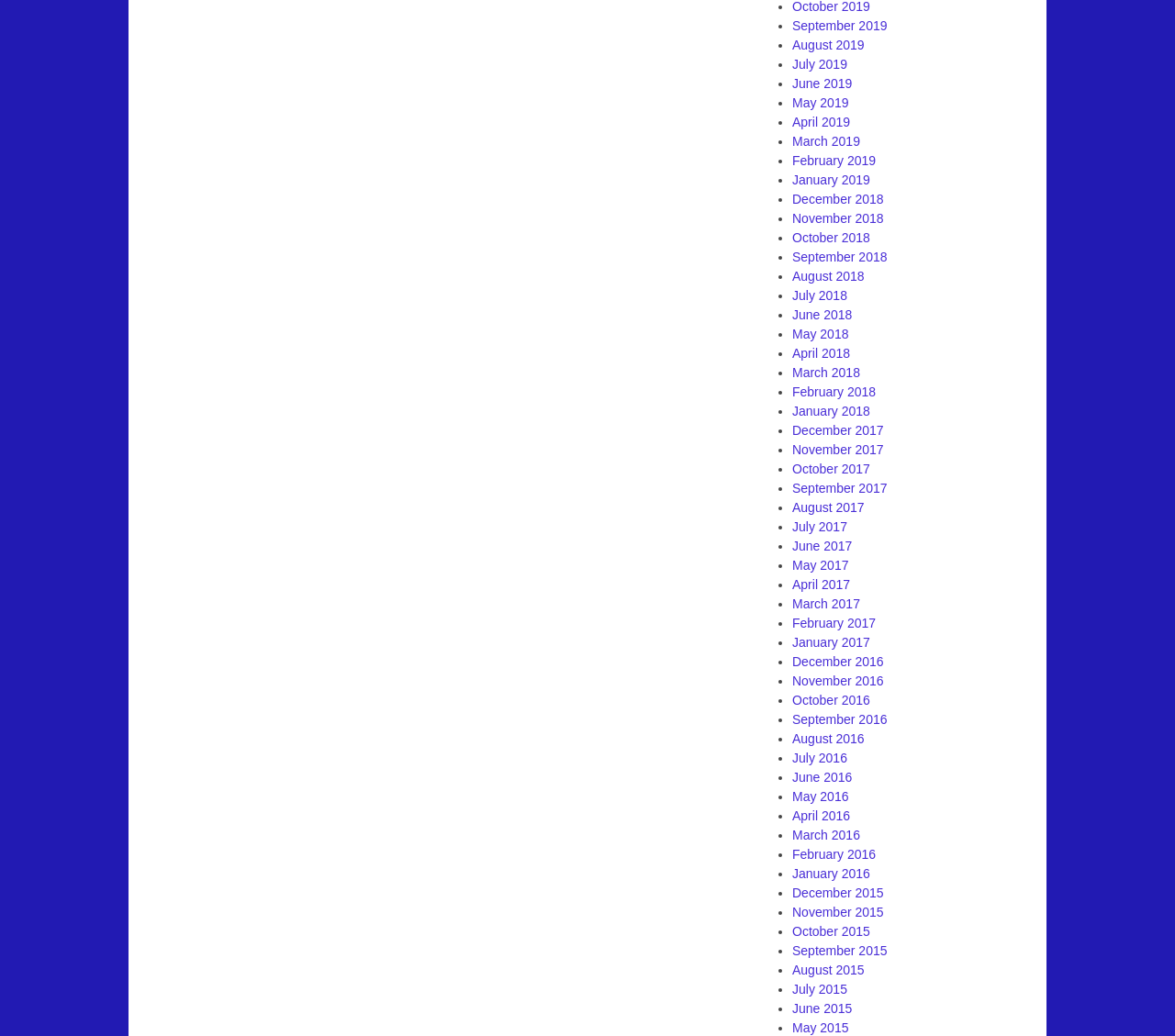Can you identify the bounding box coordinates of the clickable region needed to carry out this instruction: 'View November 2016'? The coordinates should be four float numbers within the range of 0 to 1, stated as [left, top, right, bottom].

[0.674, 0.65, 0.752, 0.664]